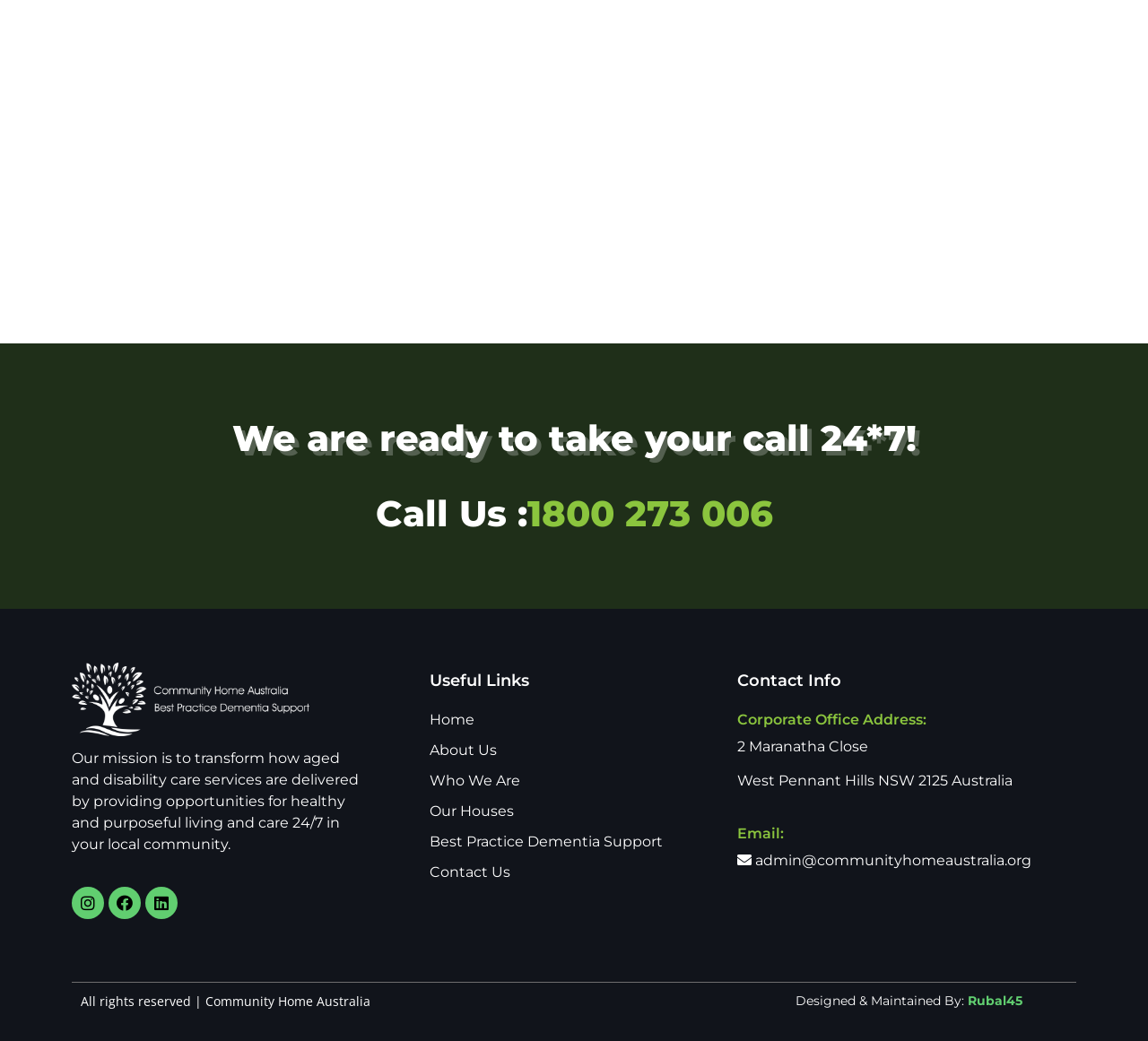Answer the question with a single word or phrase: 
Who designed and maintained the website?

Rubal45